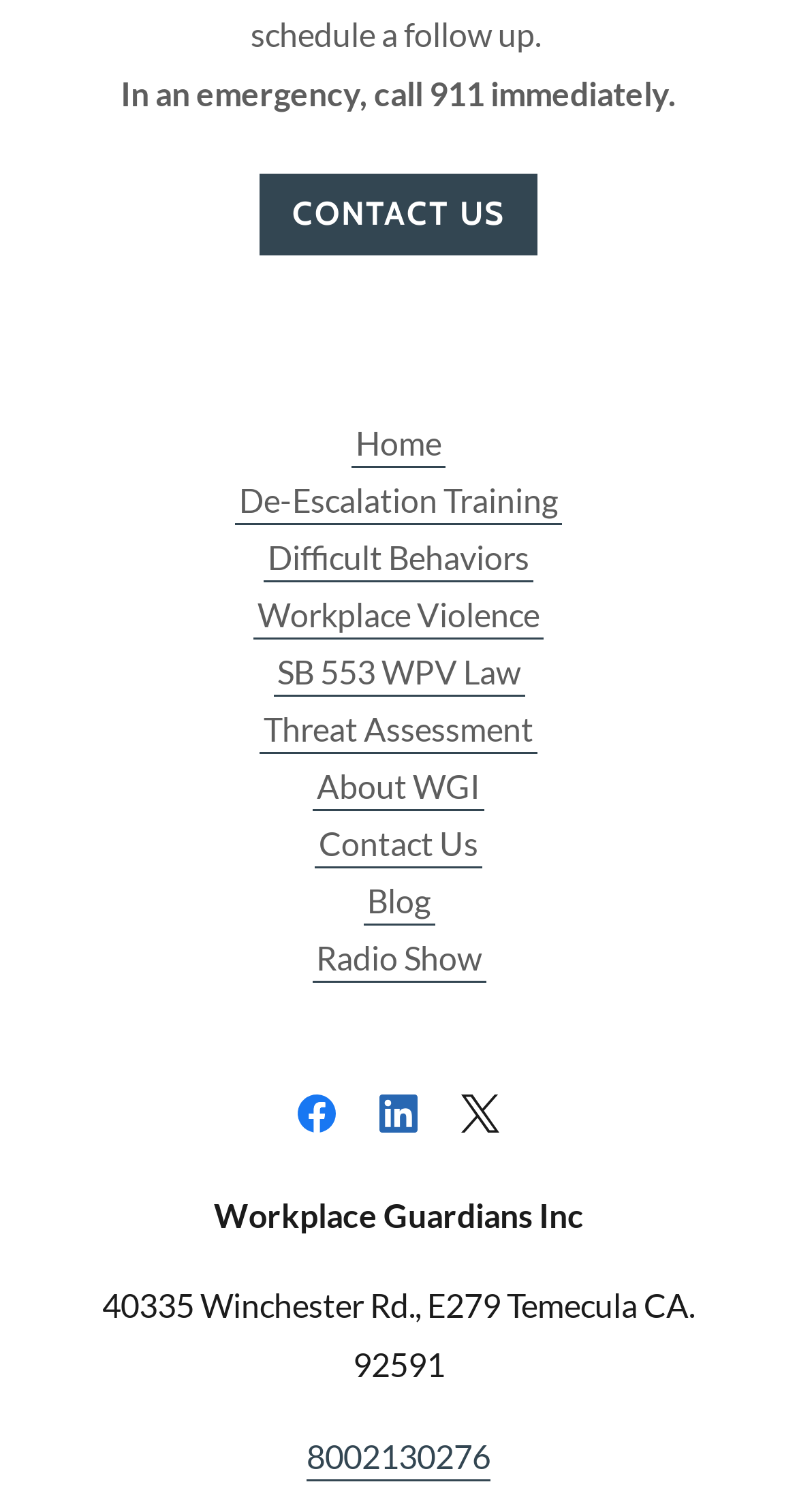Bounding box coordinates should be provided in the format (top-left x, top-left y, bottom-right x, bottom-right y) with all values between 0 and 1. Identify the bounding box for this UI element: Contact Us

[0.326, 0.114, 0.674, 0.168]